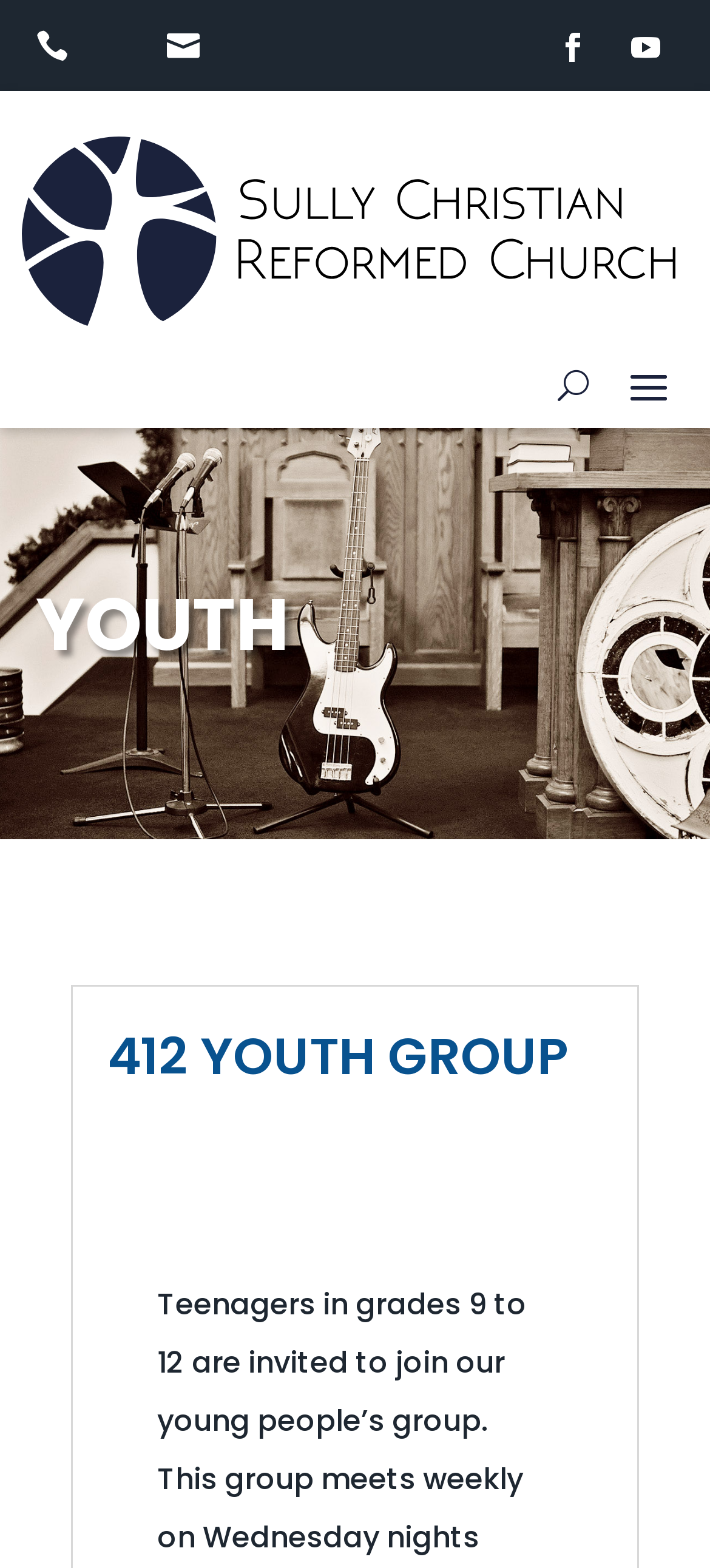Please respond to the question with a concise word or phrase:
Is there a button on the page?

Yes